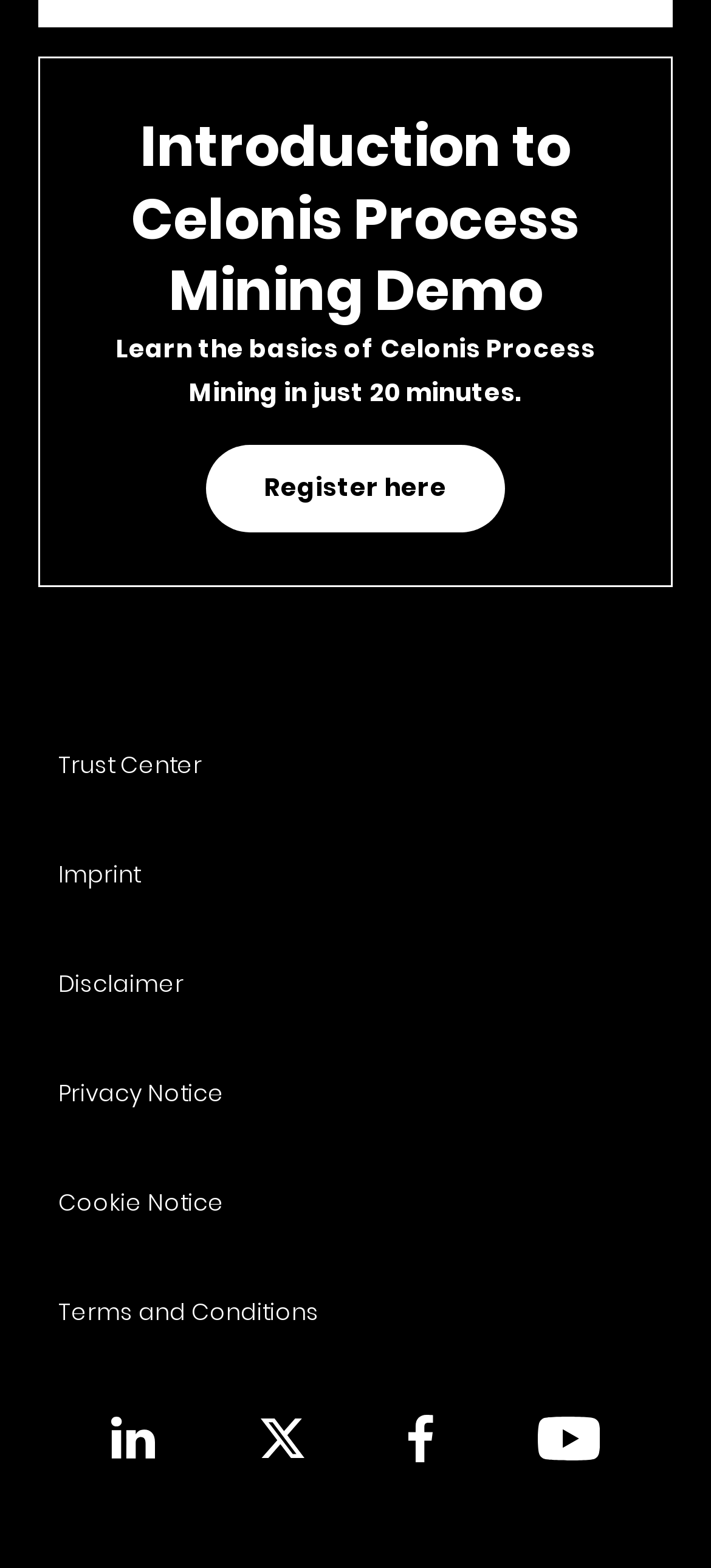Could you indicate the bounding box coordinates of the region to click in order to complete this instruction: "Read the Disclaimer".

[0.082, 0.617, 0.259, 0.637]